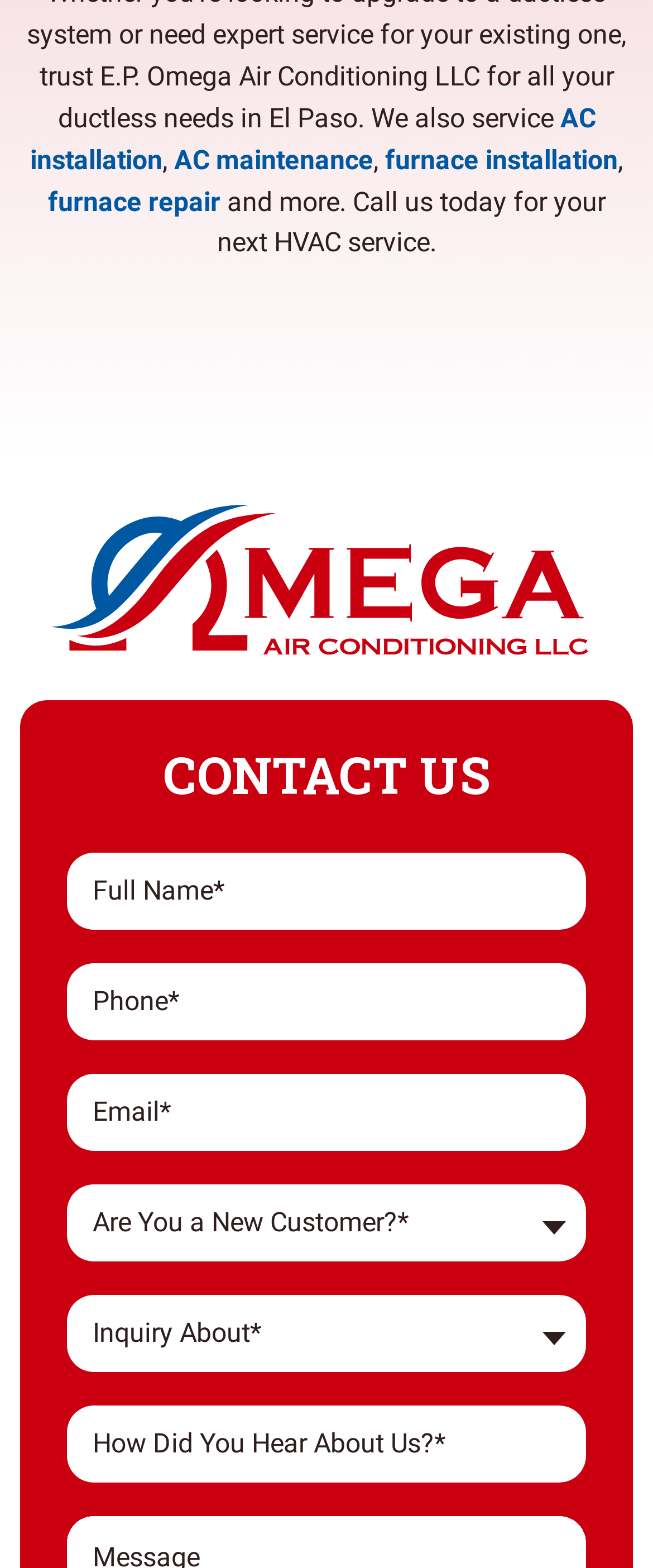Could you please study the image and provide a detailed answer to the question:
What is the purpose of the 'Are You a New Customer?' combobox?

The 'Are You a New Customer?' combobox is part of the contact form and is likely used to determine whether the customer is new or existing, which may affect the response or service provided.